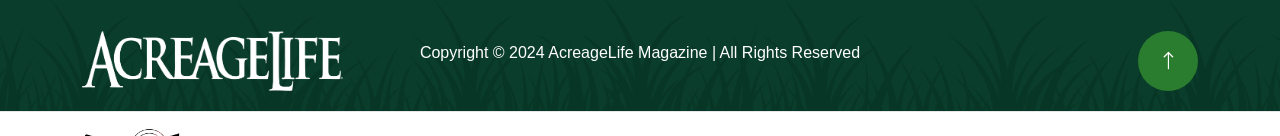What is the purpose of the circular icon?
Based on the image, give a concise answer in the form of a single word or short phrase.

To navigate back to top